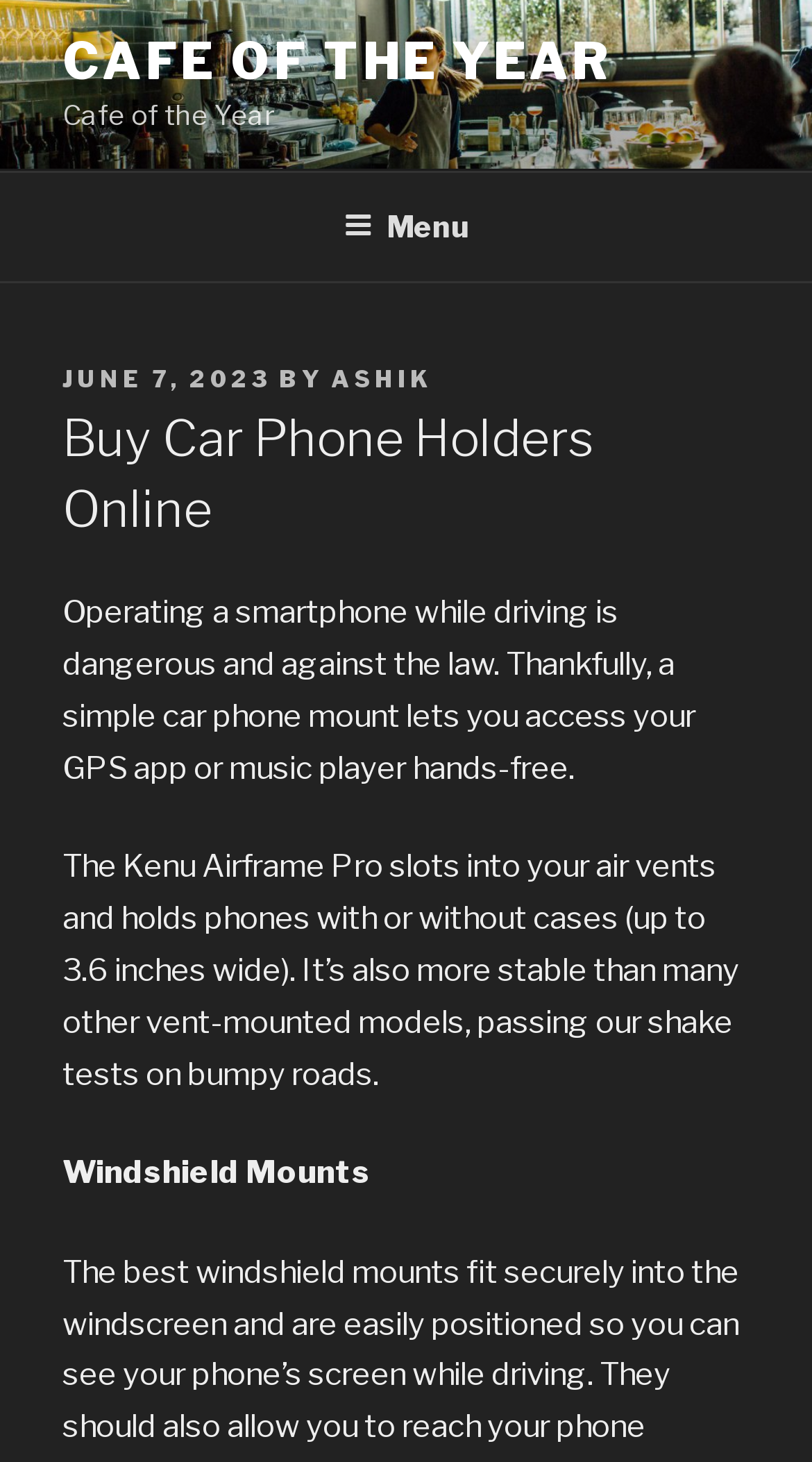Provide a short answer using a single word or phrase for the following question: 
What is the name of the author of the latest article?

ASHIK